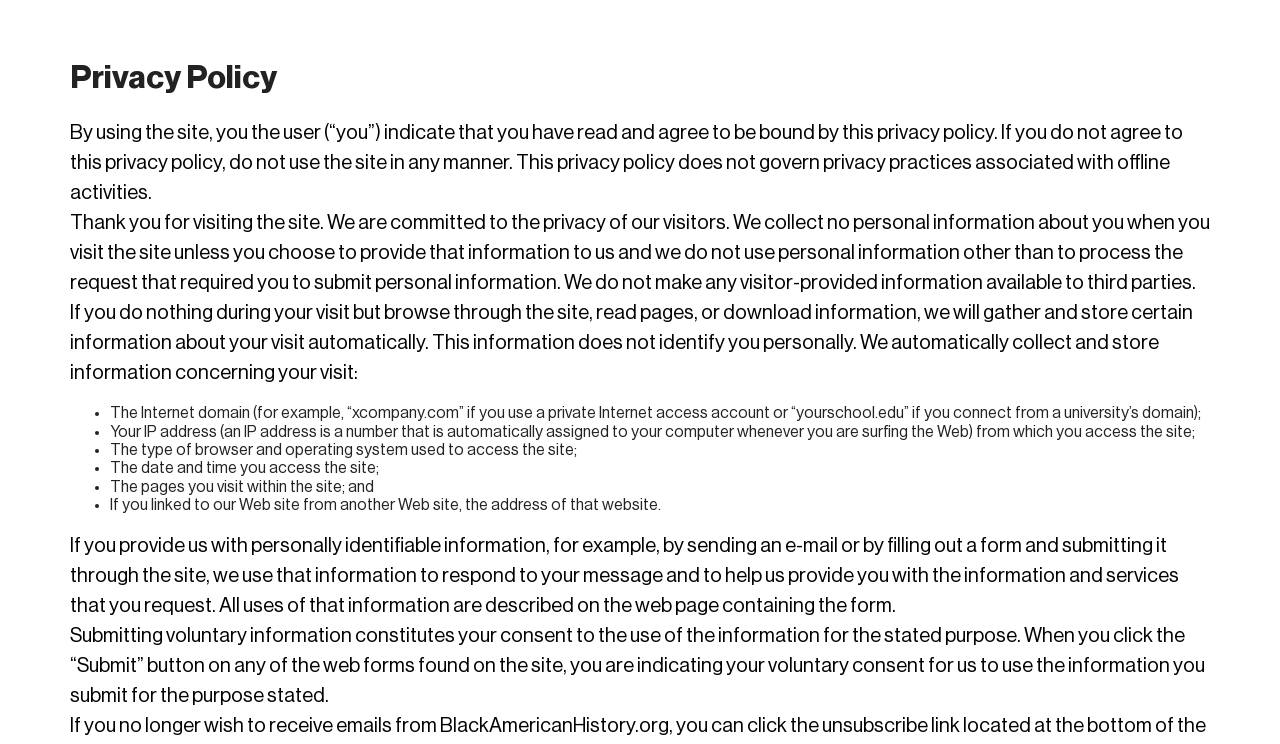What type of information is collected when browsing the site?
Please give a detailed and elaborate explanation in response to the question.

According to the privacy policy, when browsing the site, non-personal information such as the Internet domain, IP address, type of browser and operating system, date and time of access, pages visited, and referral website is automatically collected and stored.